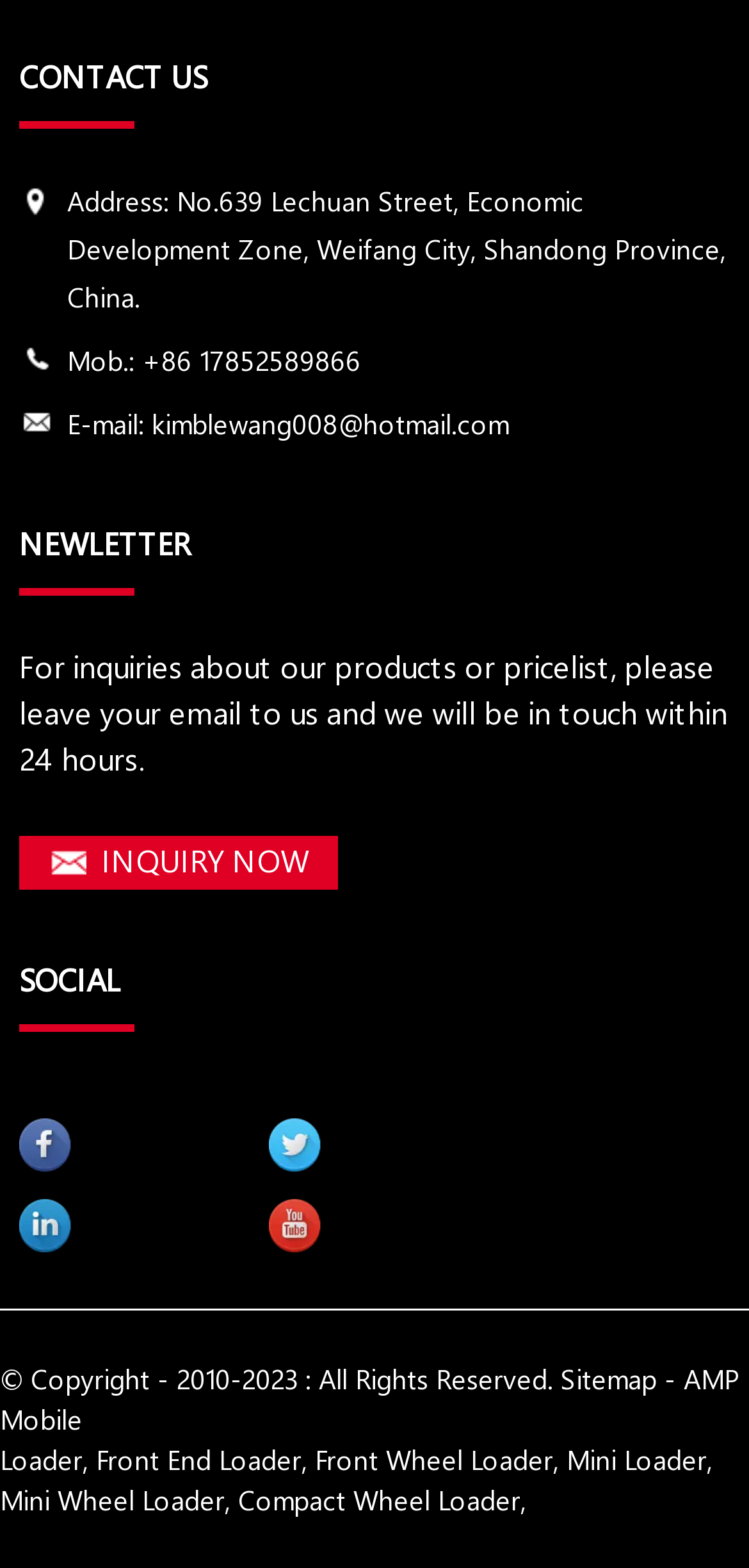Determine the bounding box coordinates for the UI element described. Format the coordinates as (top-left x, top-left y, bottom-right x, bottom-right y) and ensure all values are between 0 and 1. Element description: Front End Loader

[0.128, 0.92, 0.403, 0.943]